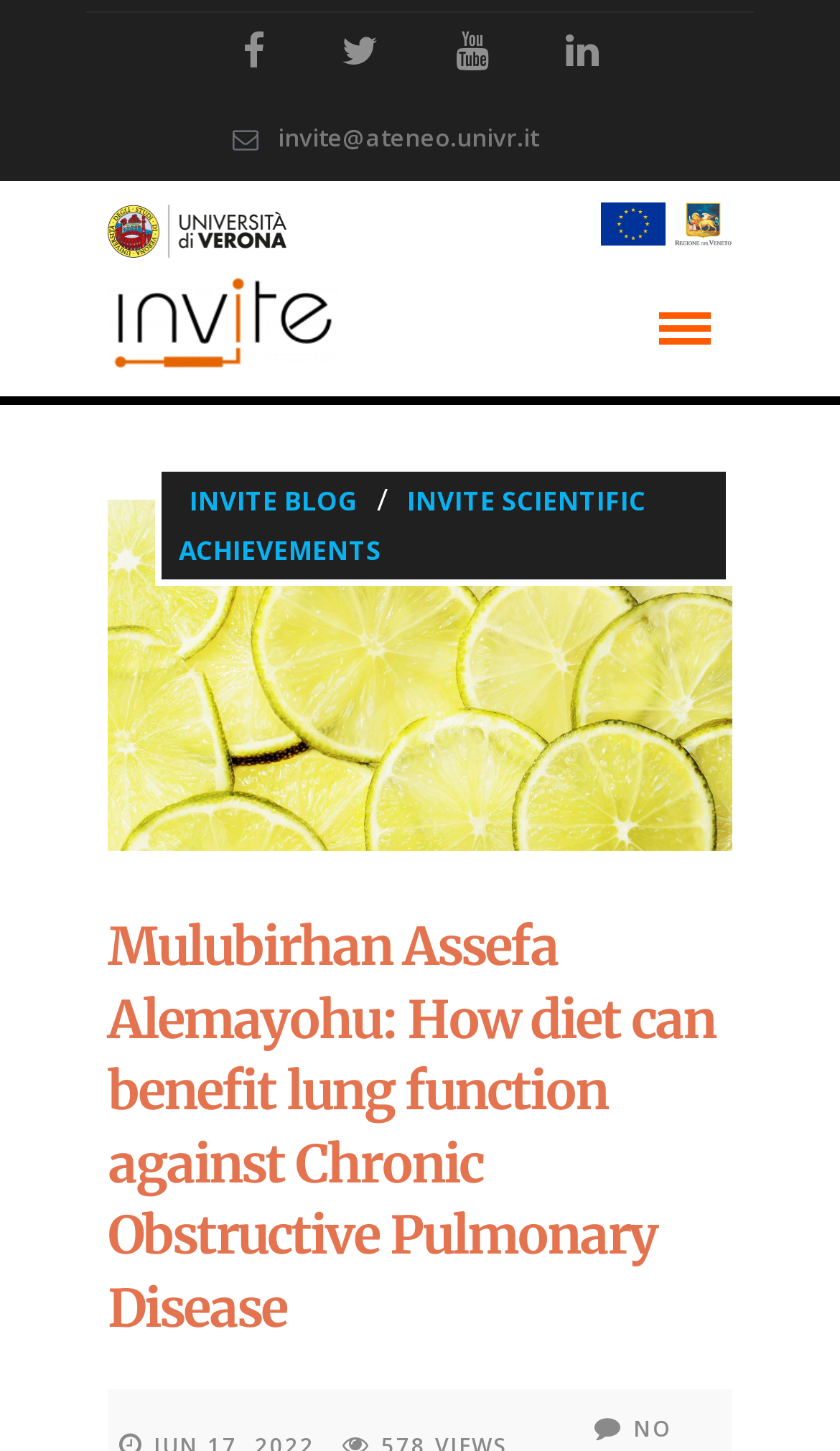Provide a short answer to the following question with just one word or phrase: How many images are on the webpage?

5